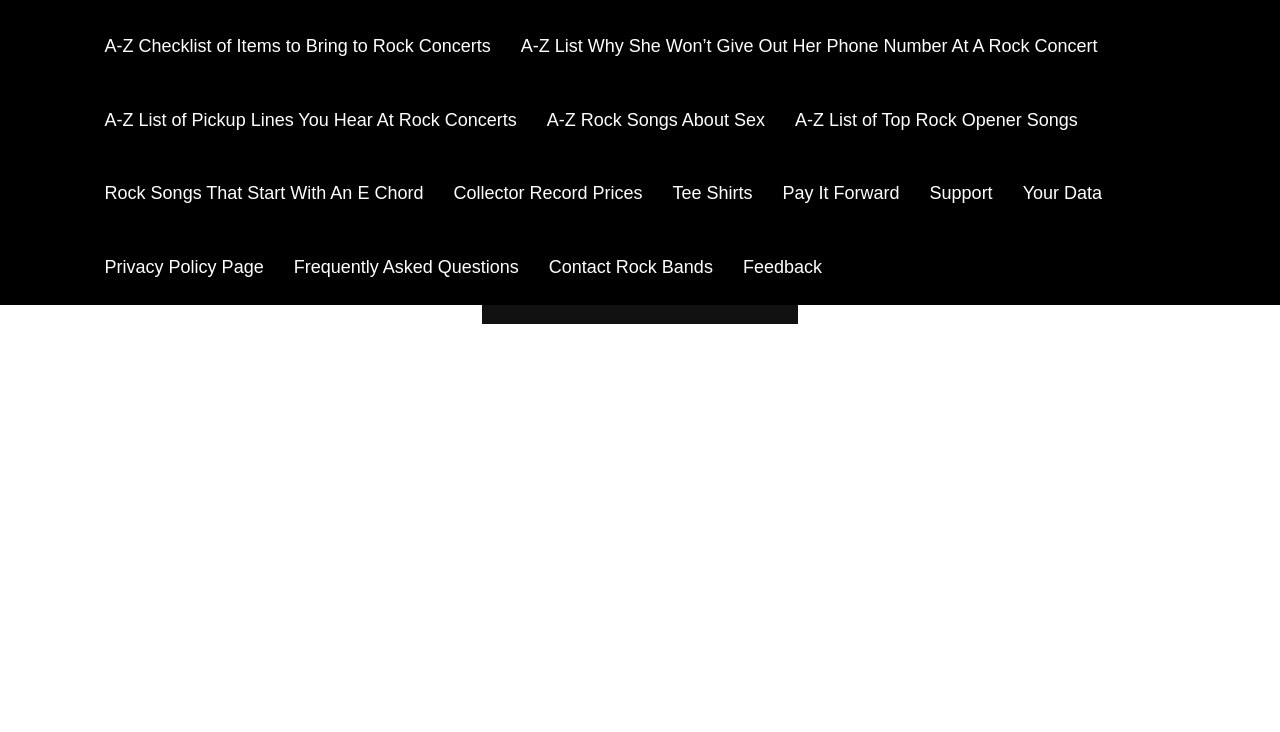Respond to the question with just a single word or phrase: 
What is the topic of the webpage?

Rock music